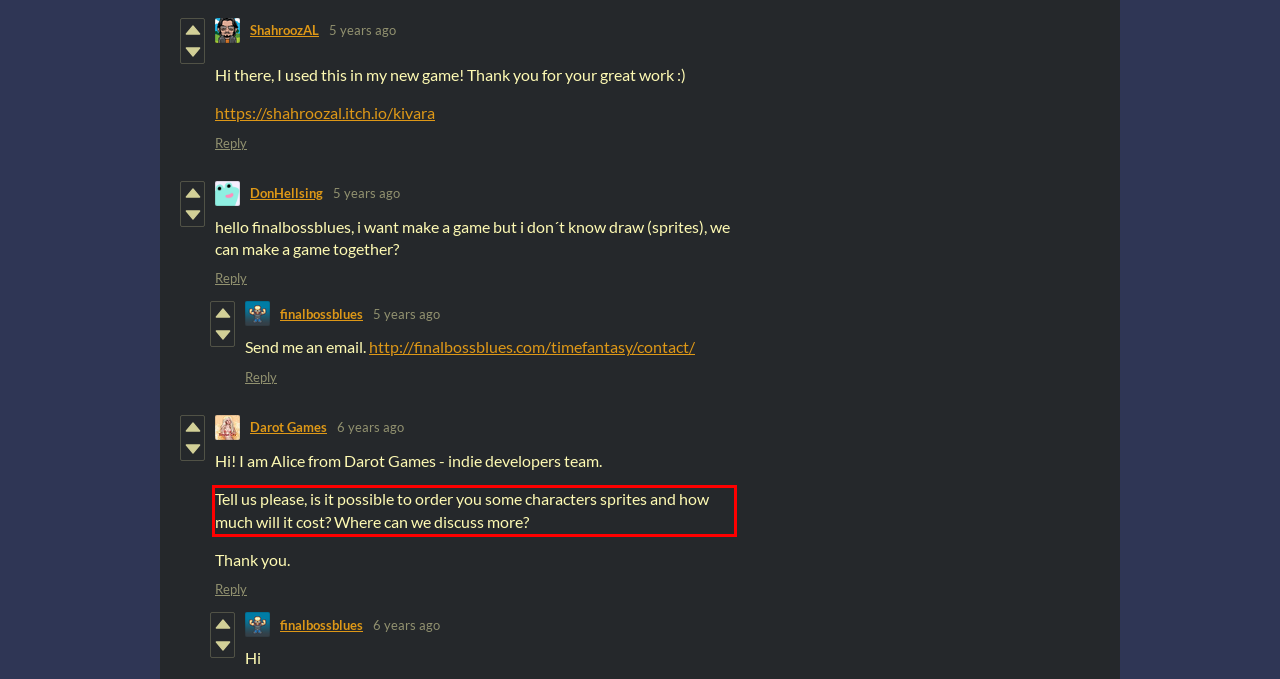Please perform OCR on the UI element surrounded by the red bounding box in the given webpage screenshot and extract its text content.

Tell us please, is it possible to order you some characters sprites and how much will it cost? Where can we discuss more?